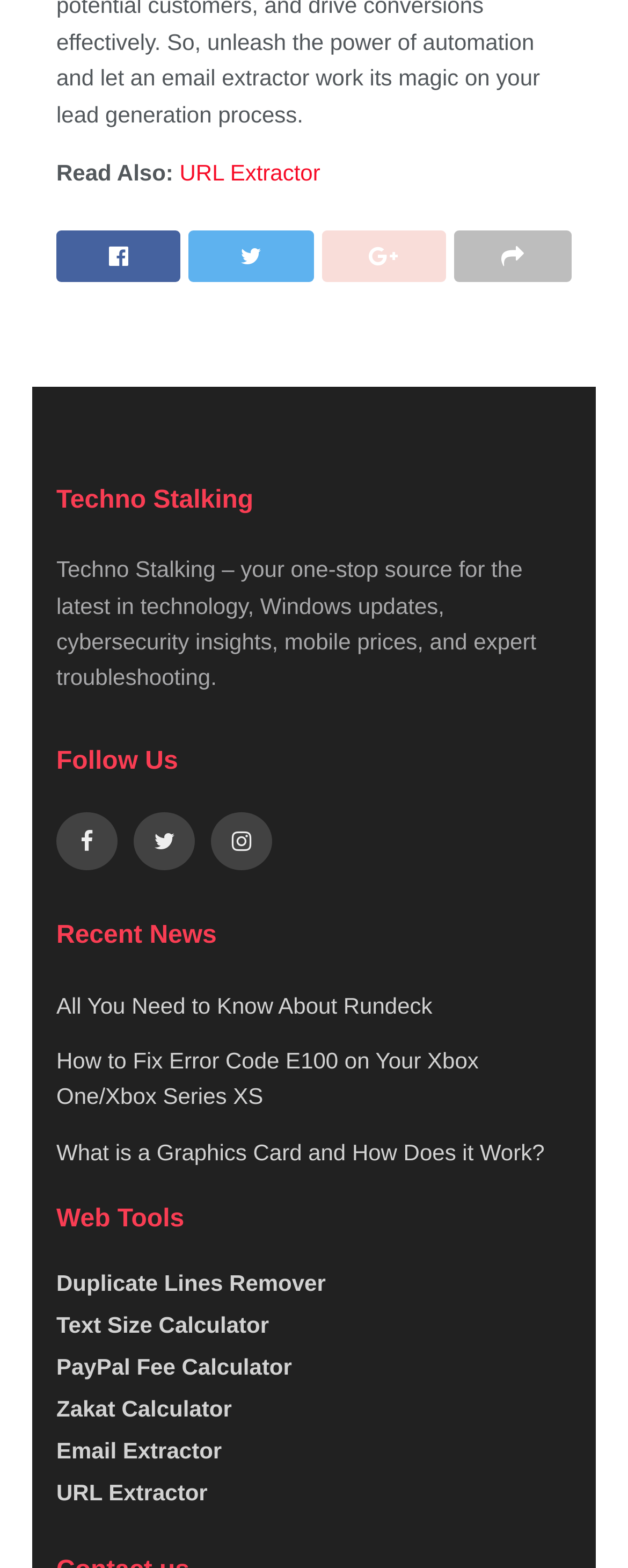Please identify the bounding box coordinates of the area that needs to be clicked to follow this instruction: "Follow on Facebook".

[0.09, 0.518, 0.187, 0.555]